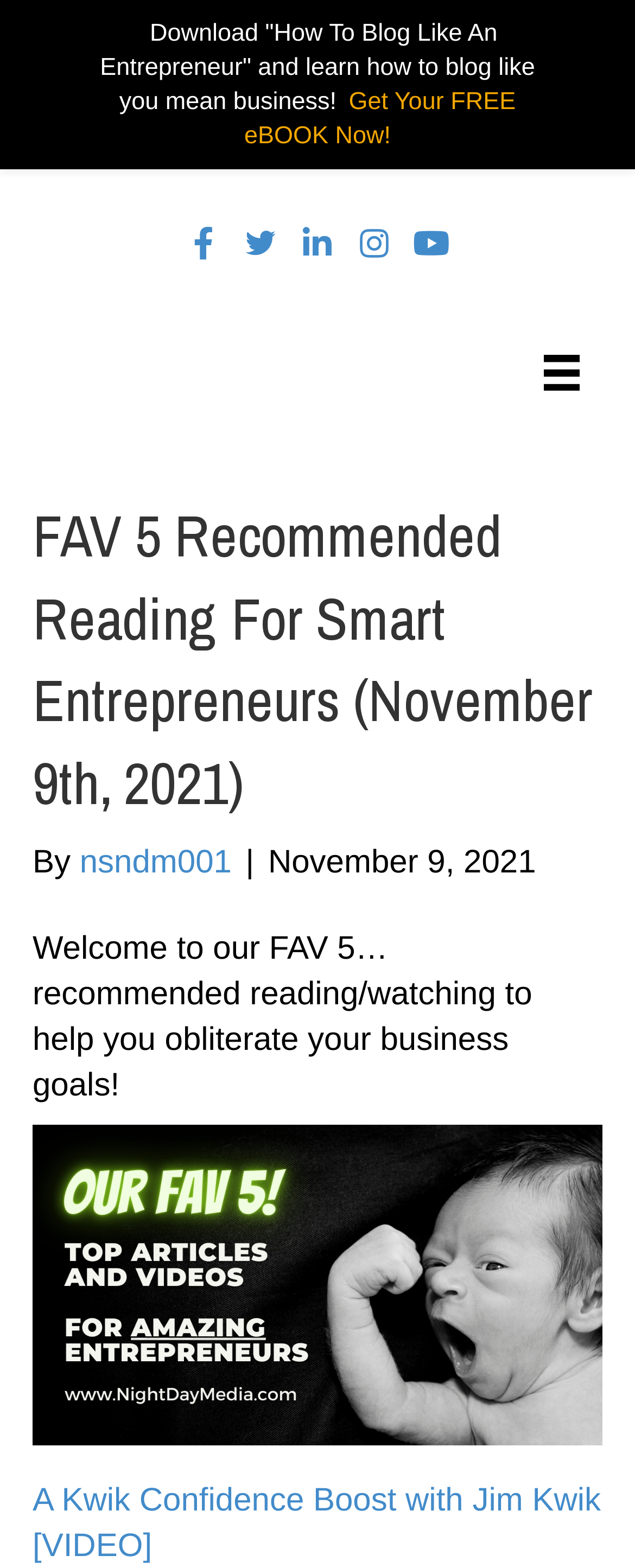What is the purpose of the recommended reading?
Give a comprehensive and detailed explanation for the question.

Based on the webpage content, the recommended reading is intended to help entrepreneurs achieve their business goals. The phrase 'obliterate your business goals' suggests that the reading material will provide valuable insights and strategies to help entrepreneurs succeed.